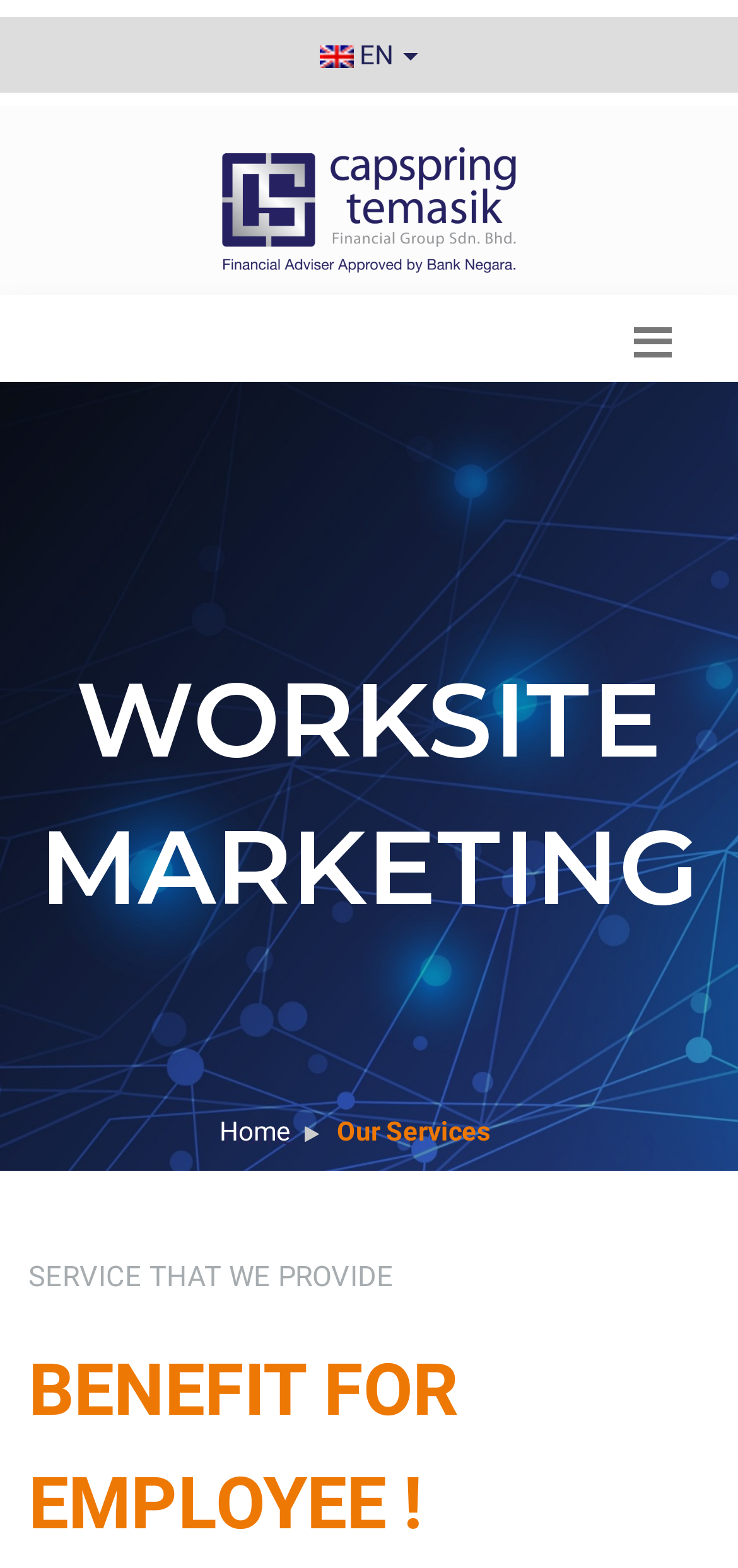Please provide a brief answer to the question using only one word or phrase: 
What is the purpose of the 'En EN' button?

Language selection